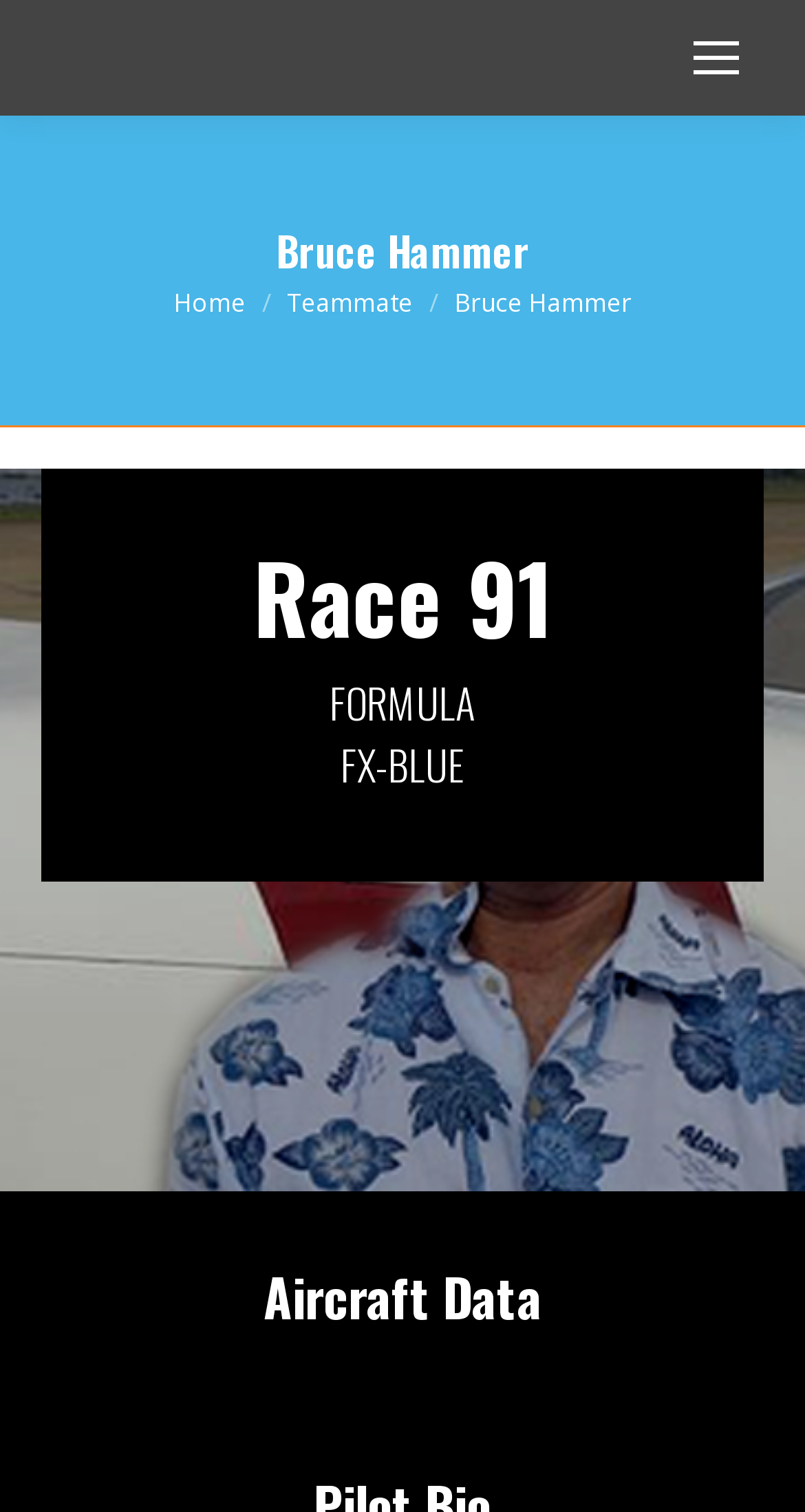What is the purpose of the link at the bottom right corner?
Please give a detailed and elaborate answer to the question based on the image.

By examining the webpage structure, I found a link element with the text 'Go to Top' located at the bottom right corner of the webpage. This suggests that the purpose of this link is to allow users to quickly navigate to the top of the webpage.